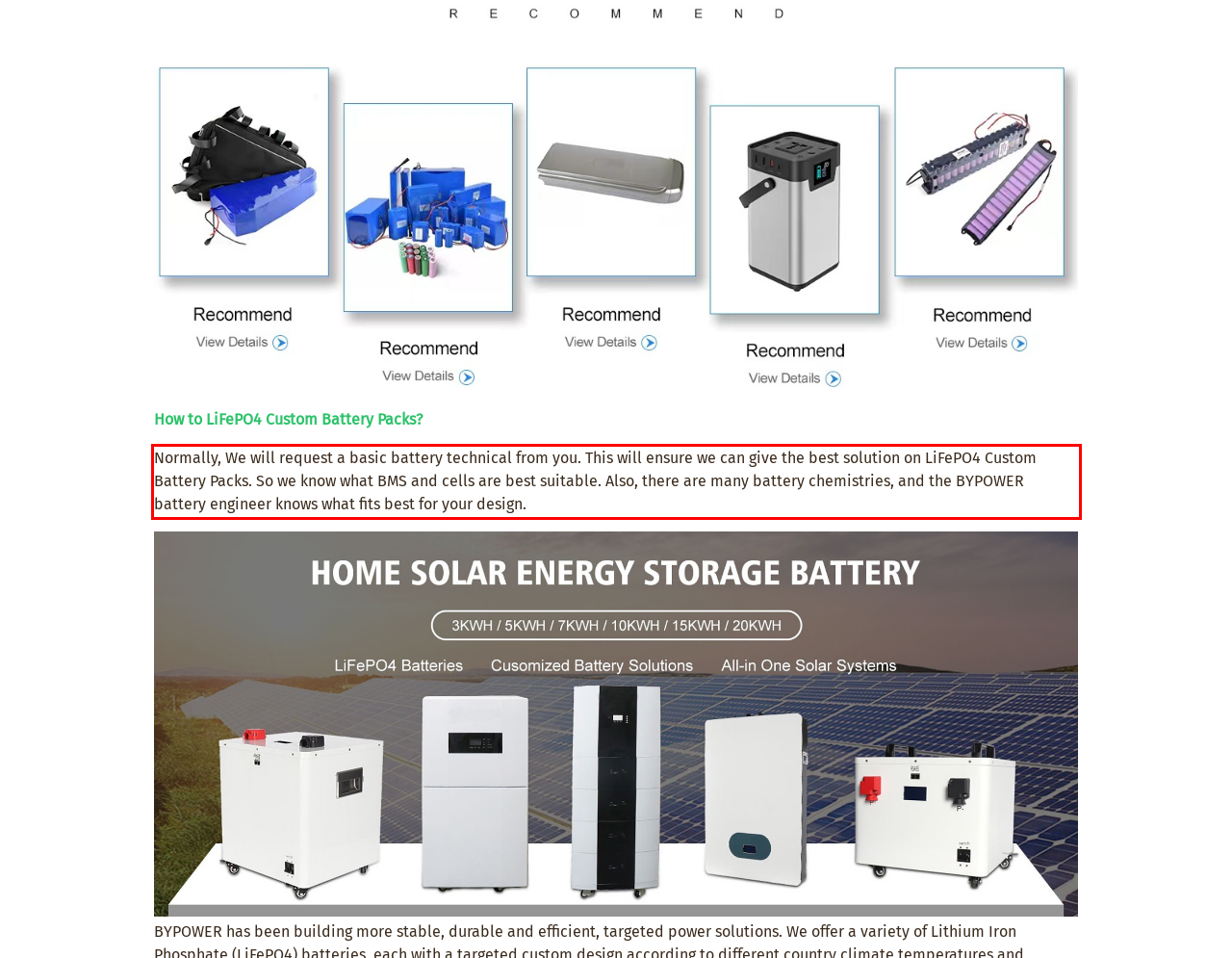From the screenshot of the webpage, locate the red bounding box and extract the text contained within that area.

Normally, We will request a basic battery technical from you. This will ensure we can give the best solution on LiFePO4 Custom Battery Packs. So we know what BMS and cells are best suitable. Also, there are many battery chemistries, and the BYPOWER battery engineer knows what fits best for your design.